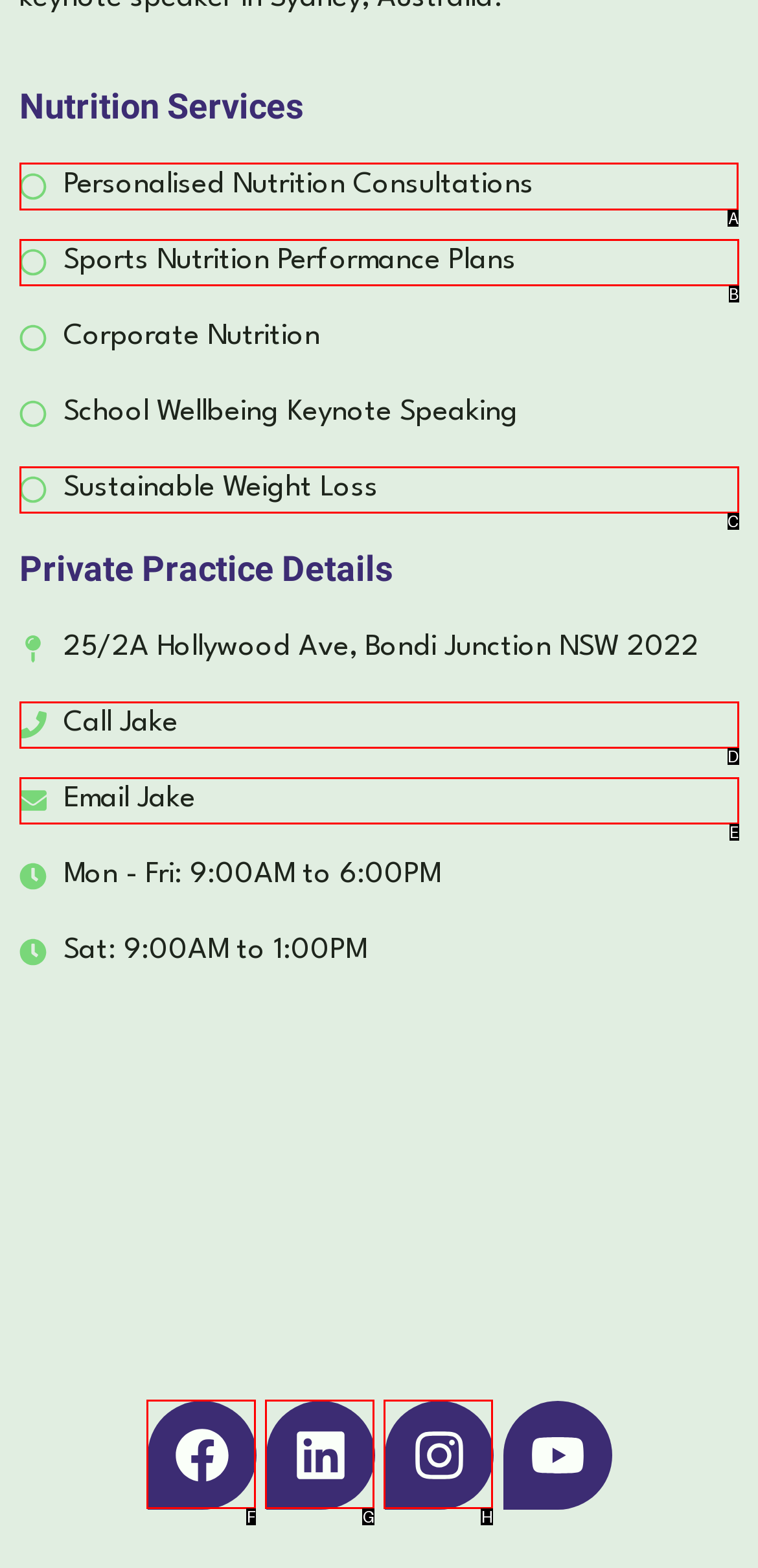To complete the instruction: Click on Personalised Nutrition Consultations, which HTML element should be clicked?
Respond with the option's letter from the provided choices.

A